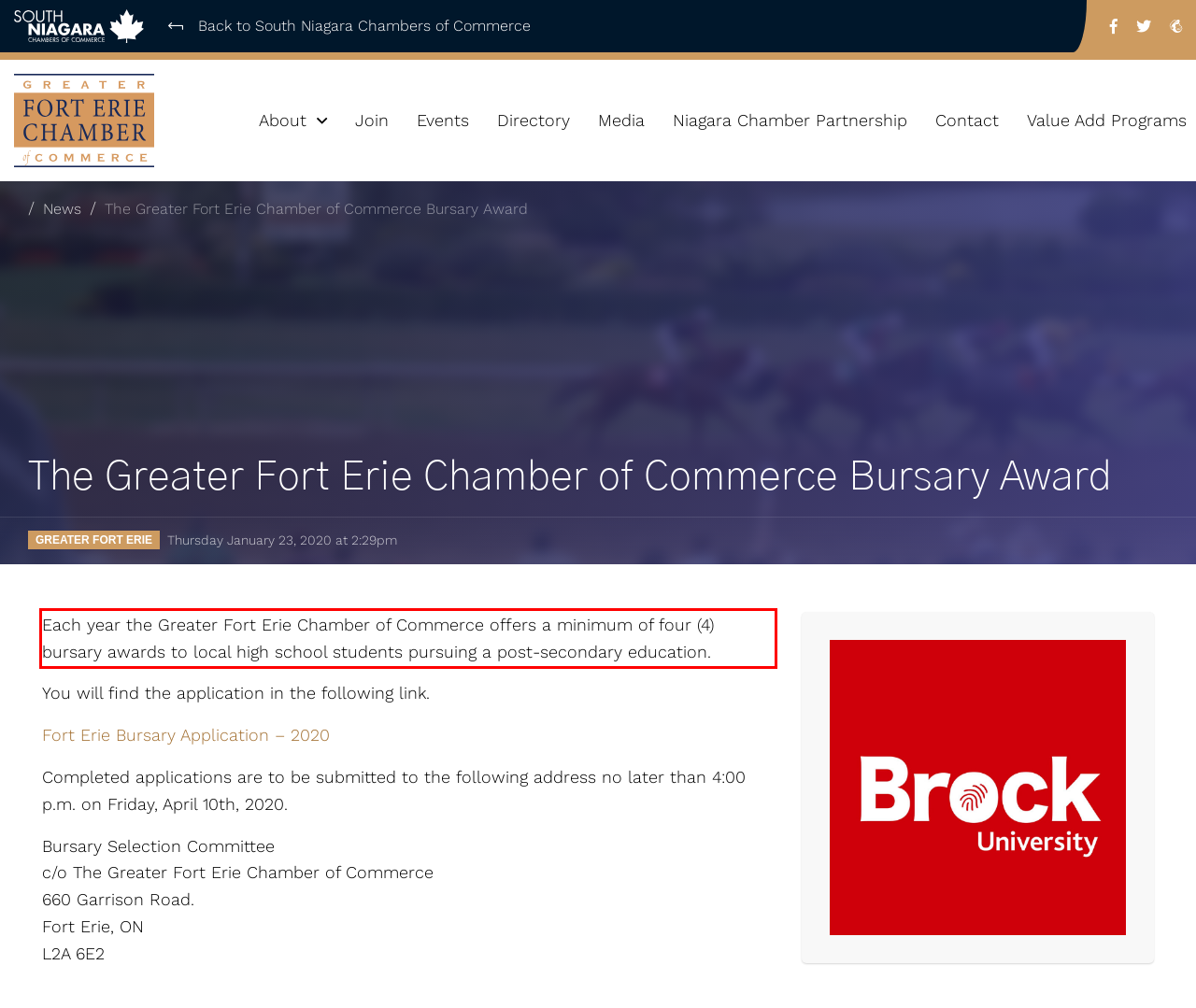Given a screenshot of a webpage containing a red bounding box, perform OCR on the text within this red bounding box and provide the text content.

Each year the Greater Fort Erie Chamber of Commerce offers a minimum of four (4) bursary awards to local high school students pursuing a post-secondary education.